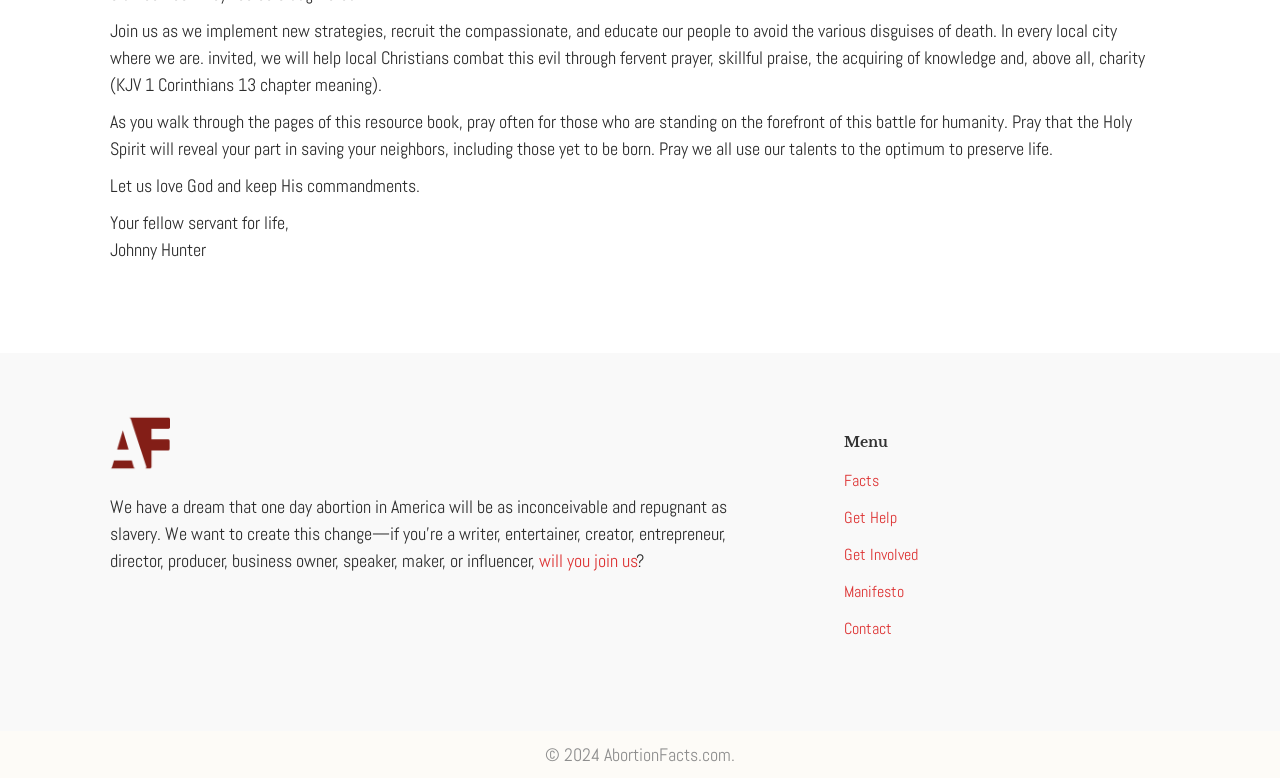Who is the author of the message?
Give a comprehensive and detailed explanation for the question.

The webpage contains a message that ends with the signature 'Your fellow servant for life, Johnny Hunter', indicating that Johnny Hunter is the author of the message.